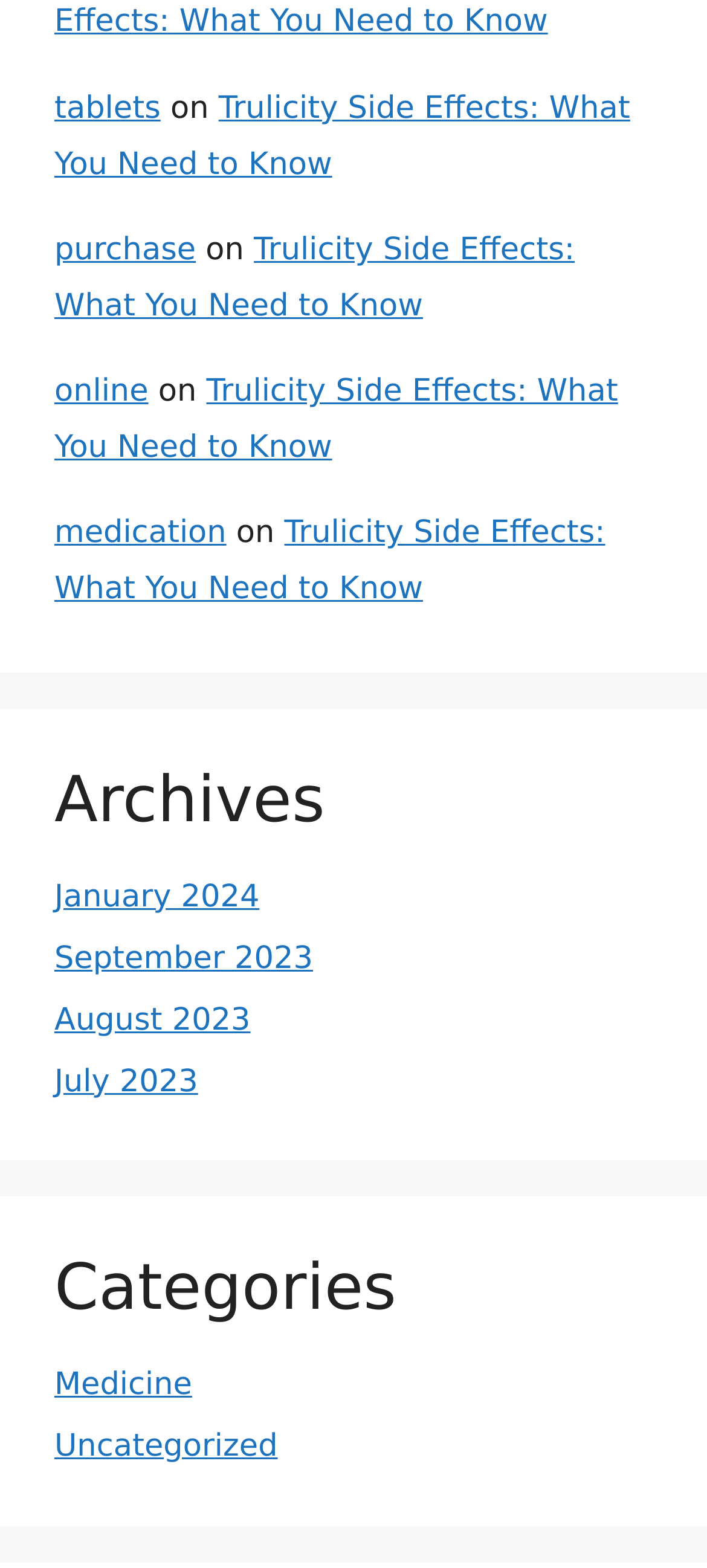Can you specify the bounding box coordinates for the region that should be clicked to fulfill this instruction: "Go to the home page".

None